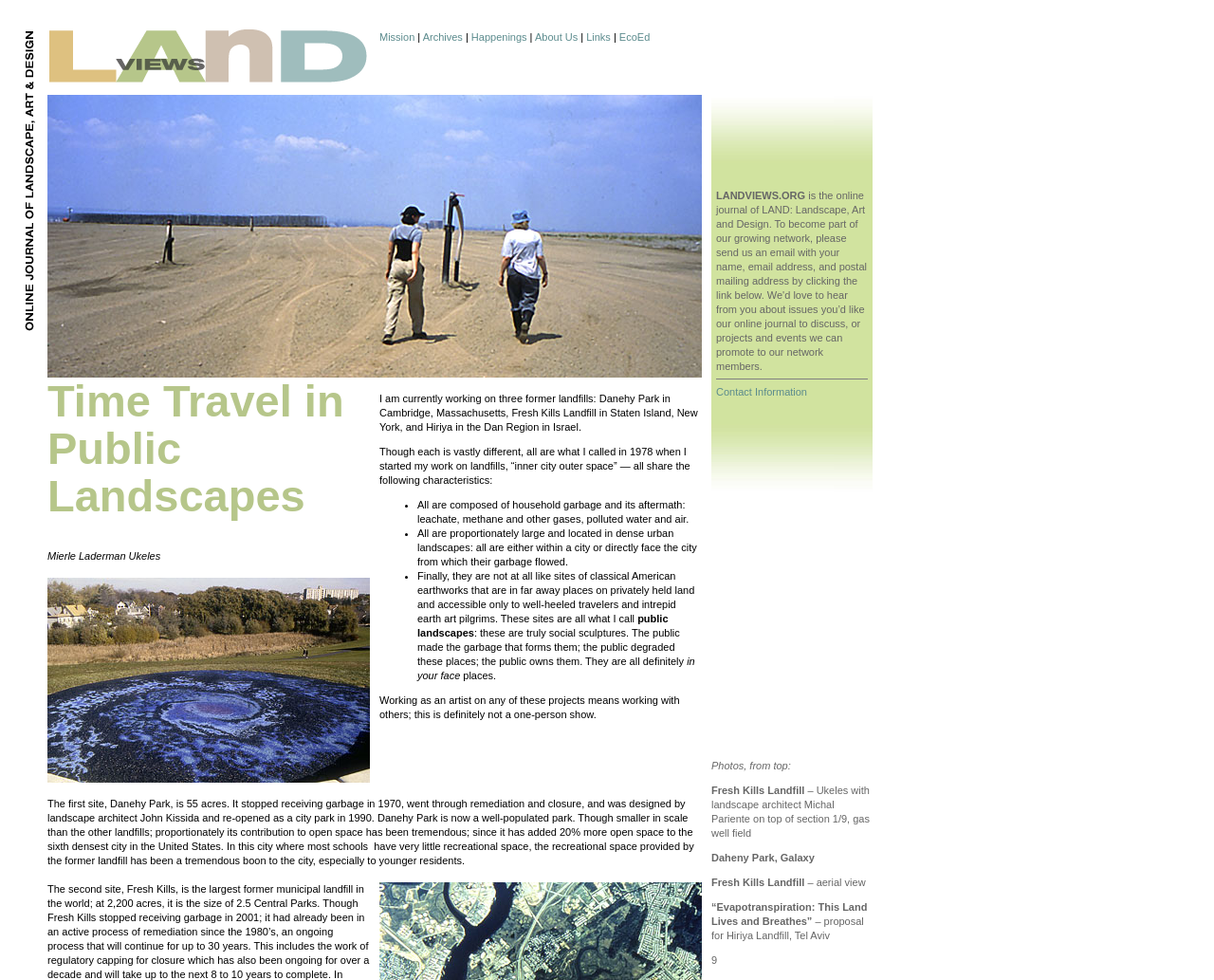What is the name of the online journal?
Refer to the image and give a detailed answer to the query.

The answer can be found in the LayoutTableCell element with the text 'LANDVIEWS.ORG is the online journal of LAND: Landscape, Art and Design.'